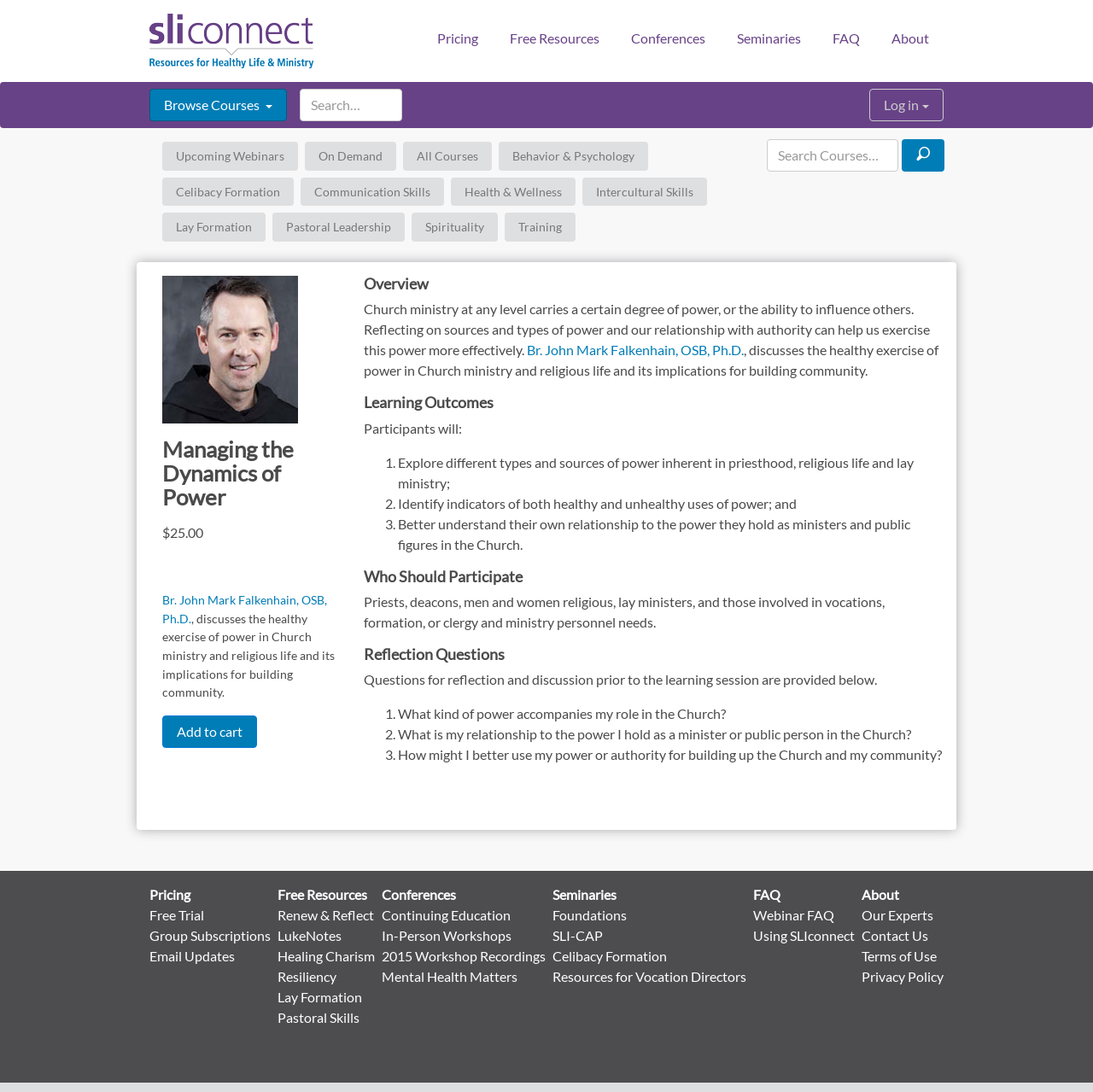Identify the bounding box coordinates of the region that needs to be clicked to carry out this instruction: "Log in". Provide these coordinates as four float numbers ranging from 0 to 1, i.e., [left, top, right, bottom].

[0.795, 0.081, 0.863, 0.111]